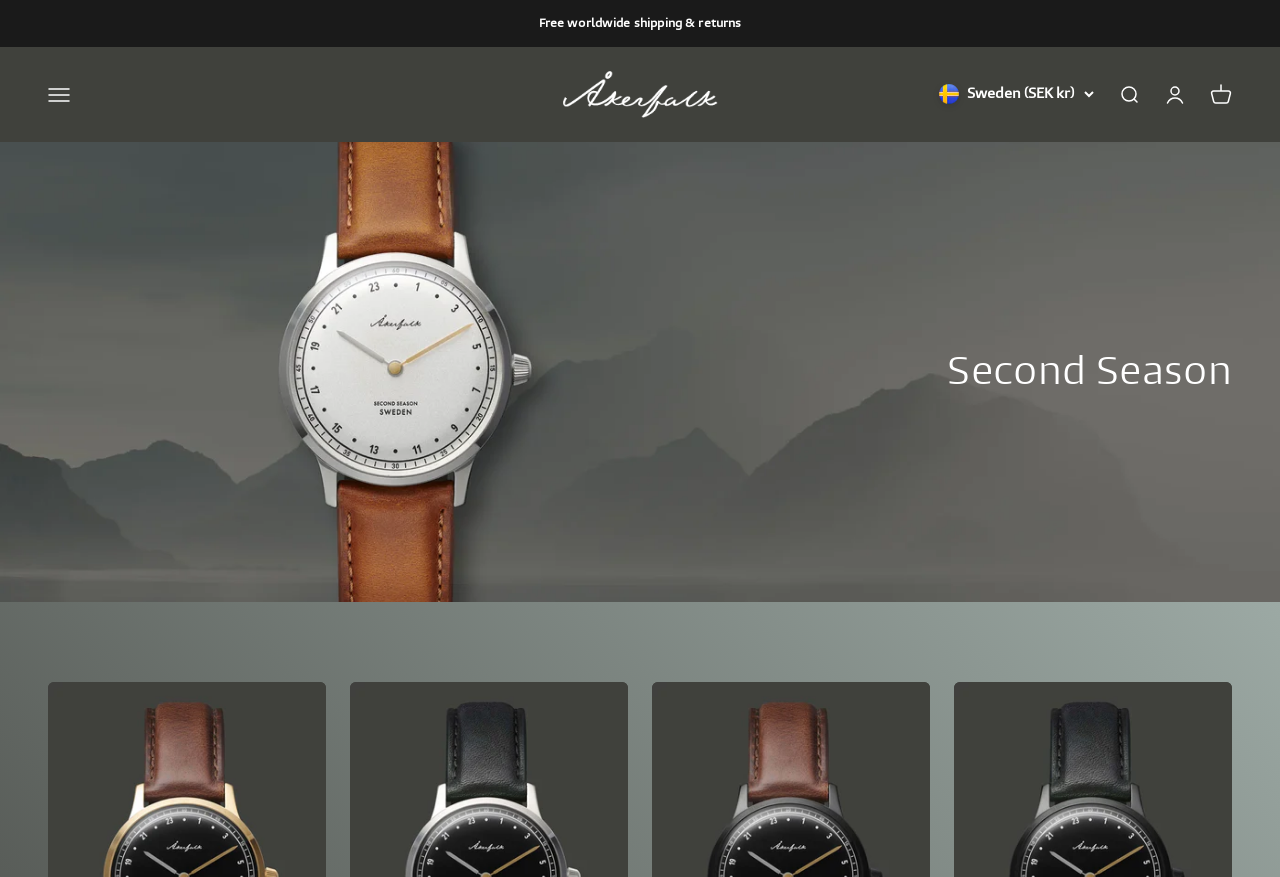Using floating point numbers between 0 and 1, provide the bounding box coordinates in the format (top-left x, top-left y, bottom-right x, bottom-right y). Locate the UI element described here: Akerfalk

[0.439, 0.081, 0.561, 0.134]